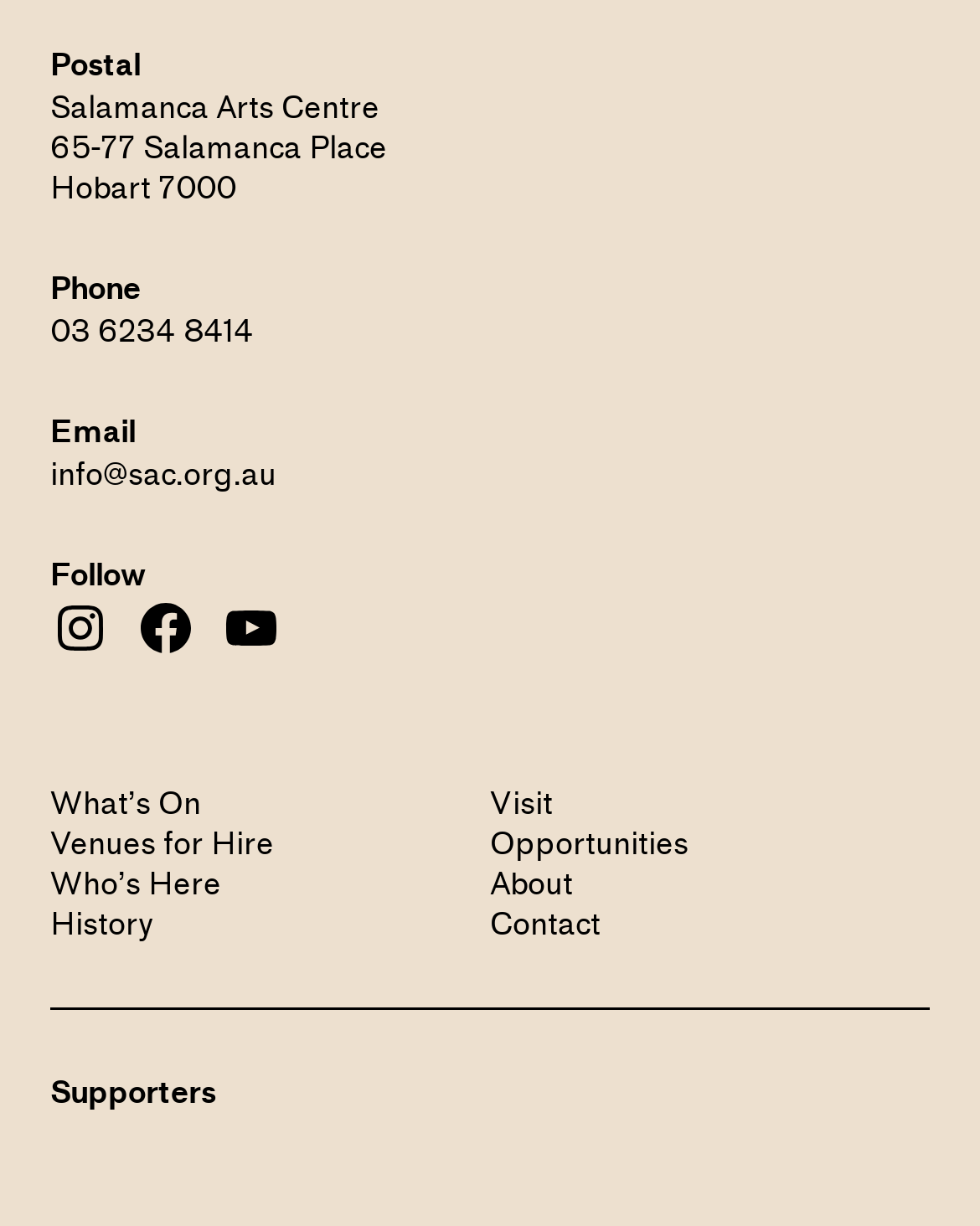Determine the coordinates of the bounding box for the clickable area needed to execute this instruction: "Get the phone number of the Salamanca Arts Centre".

[0.051, 0.253, 0.949, 0.286]